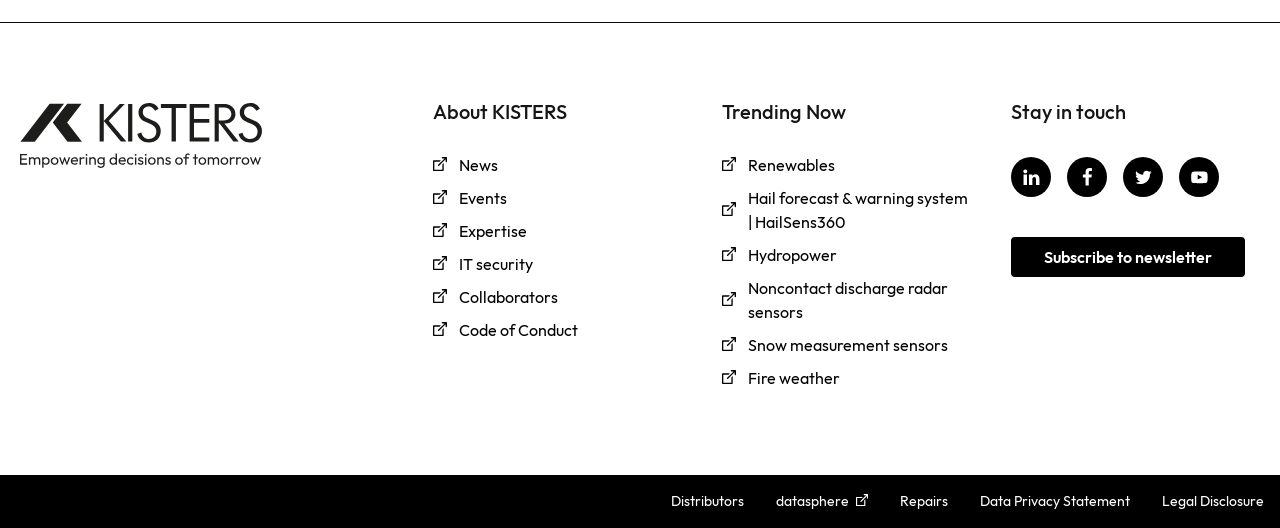Select the bounding box coordinates of the element I need to click to carry out the following instruction: "Subscribe to newsletter".

[0.79, 0.449, 0.973, 0.525]